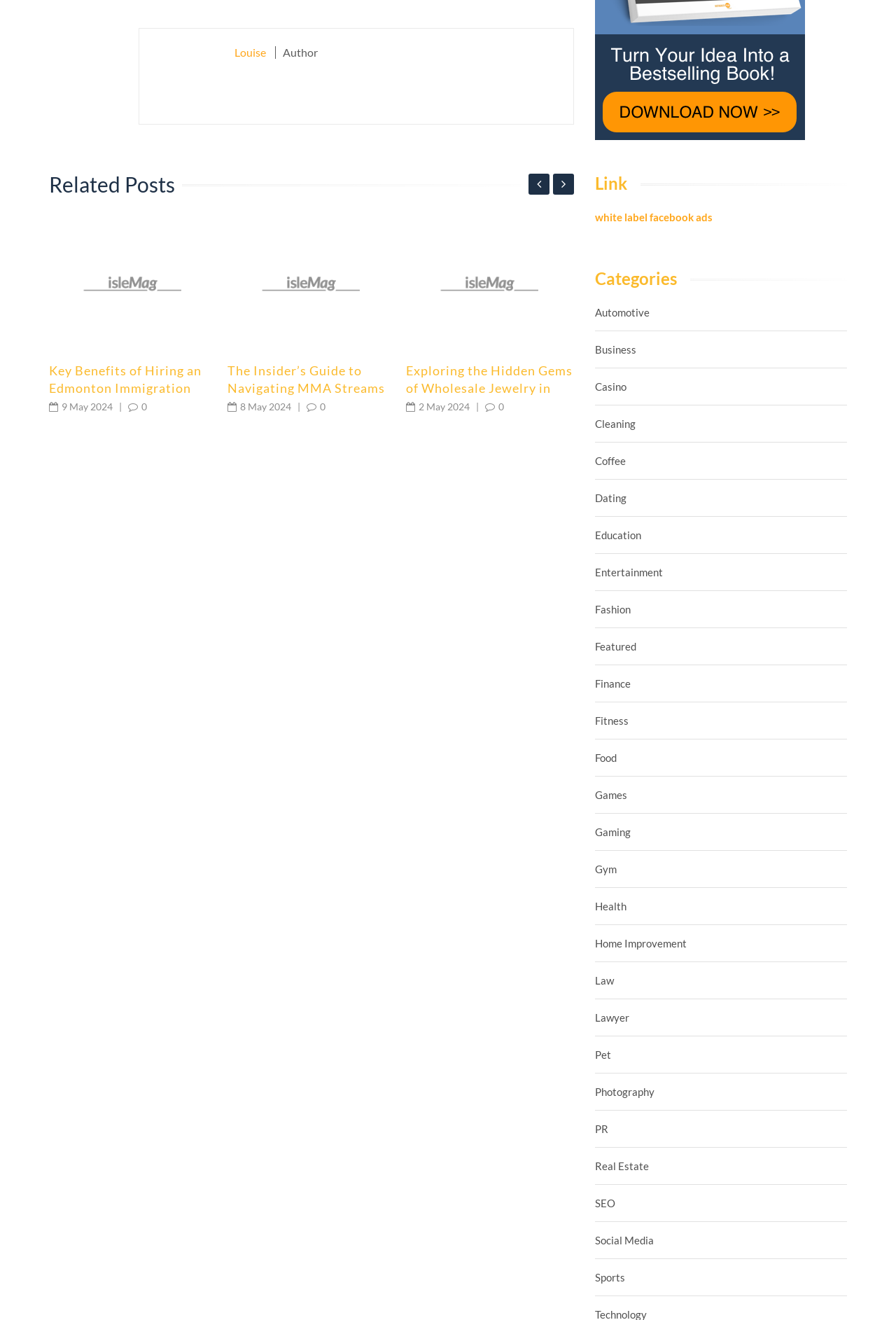Find the bounding box coordinates of the element I should click to carry out the following instruction: "Click on the link 'white label facebook ads'".

[0.664, 0.159, 0.945, 0.17]